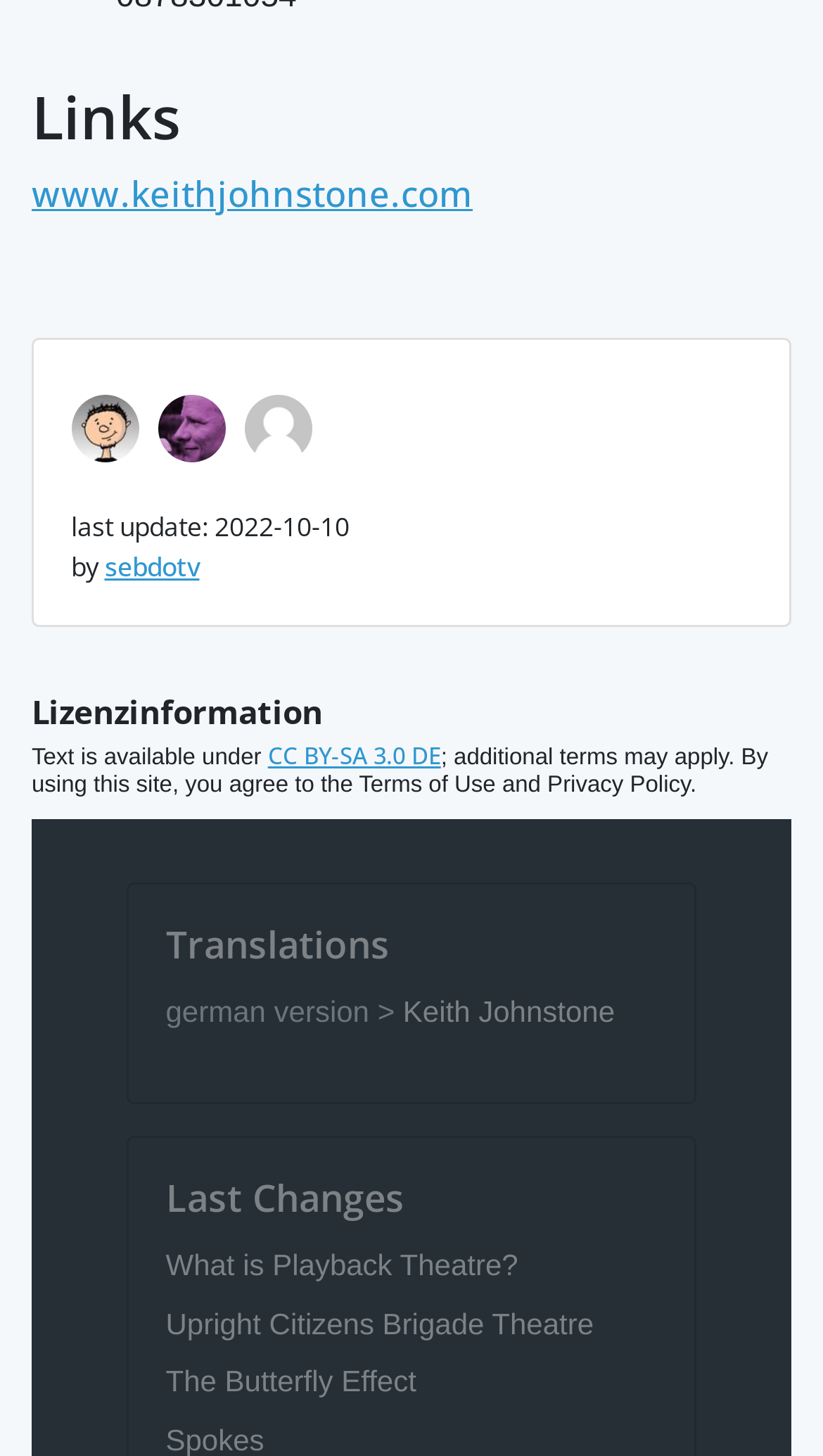Please provide a one-word or short phrase answer to the question:
How many avatars are displayed?

3